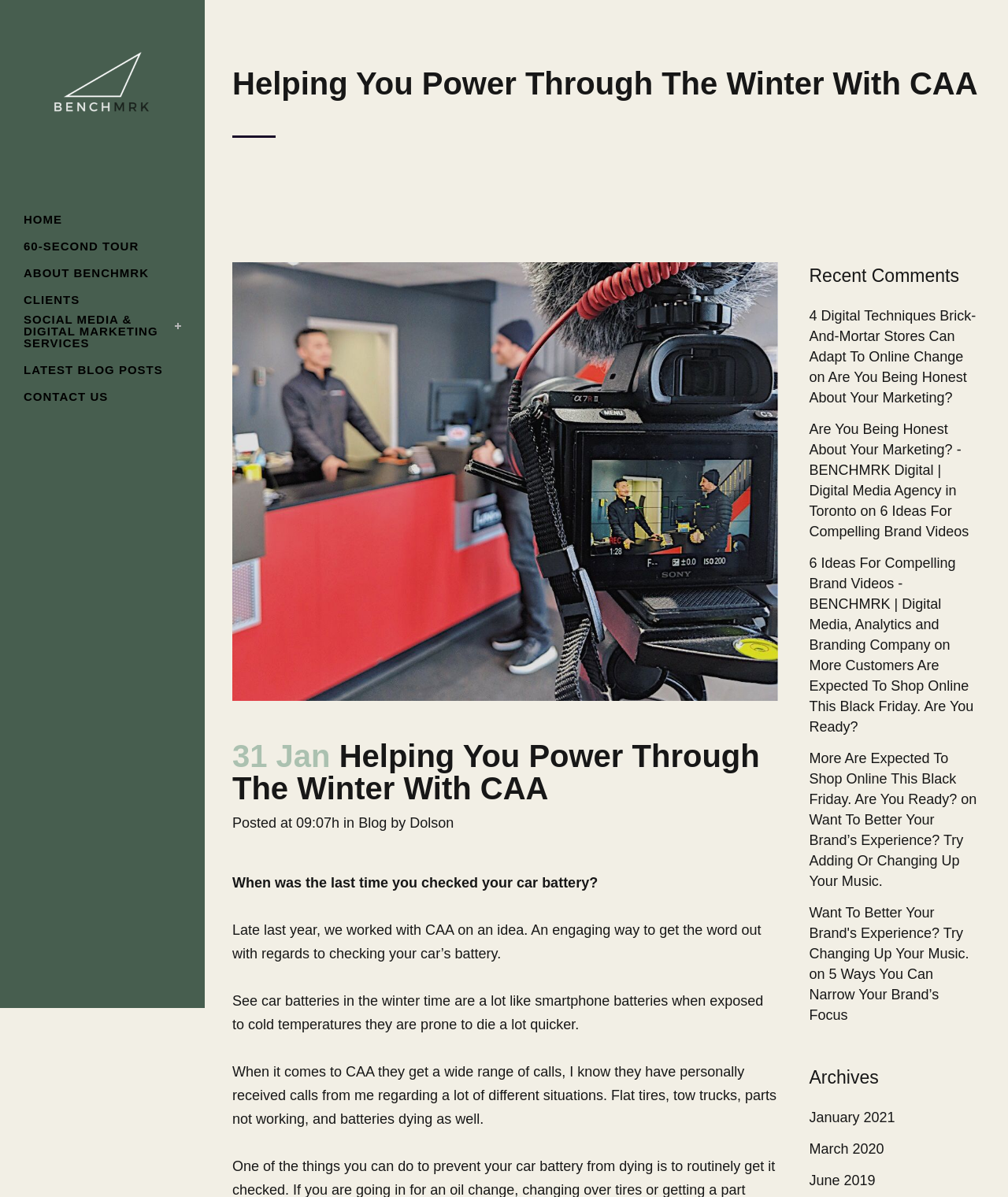Answer the question using only a single word or phrase: 
How many recent comments are listed?

6